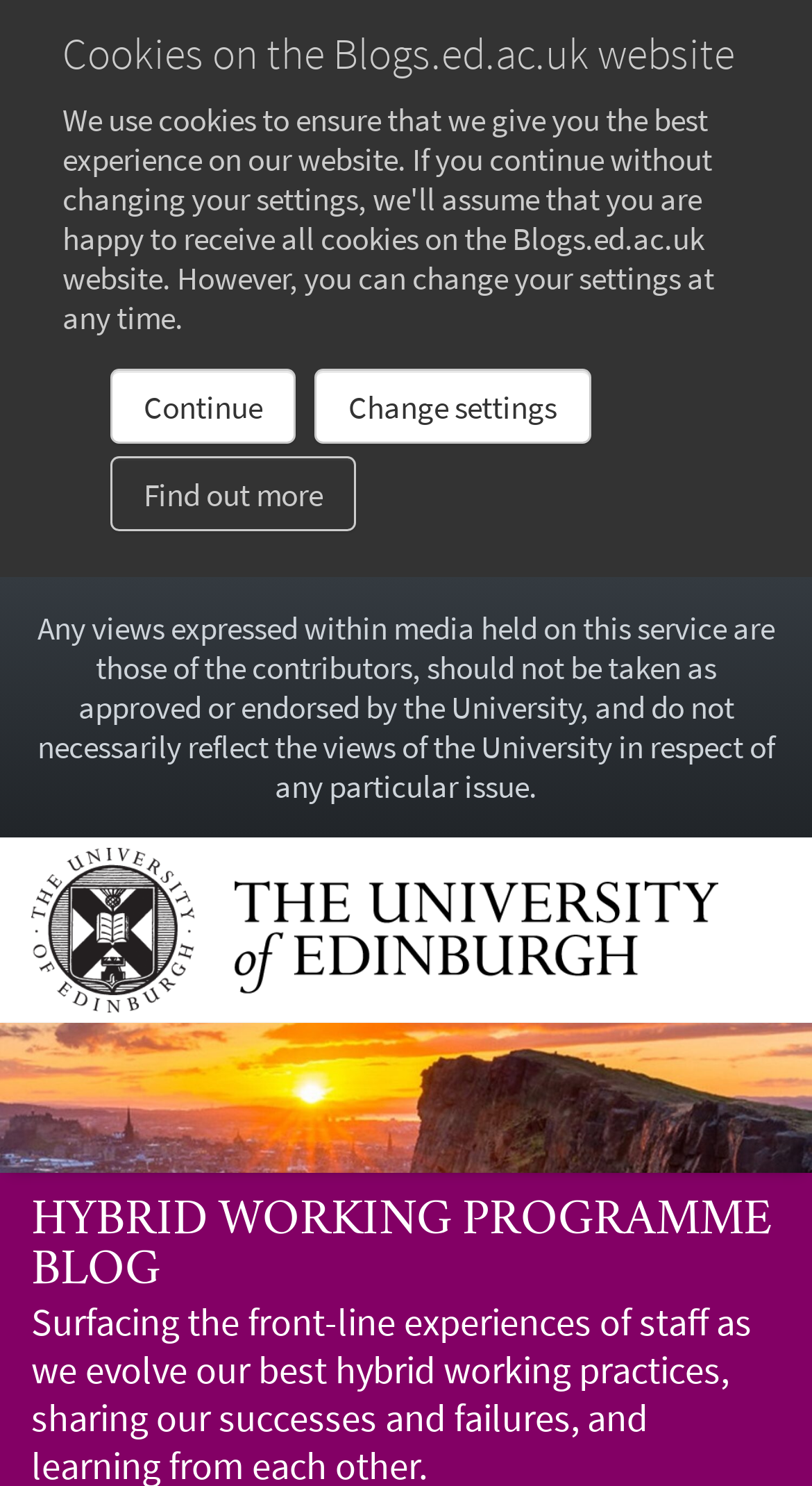Predict the bounding box coordinates for the UI element described as: "Hybrid Working Programme Blog". The coordinates should be four float numbers between 0 and 1, presented as [left, top, right, bottom].

[0.038, 0.804, 0.951, 0.873]